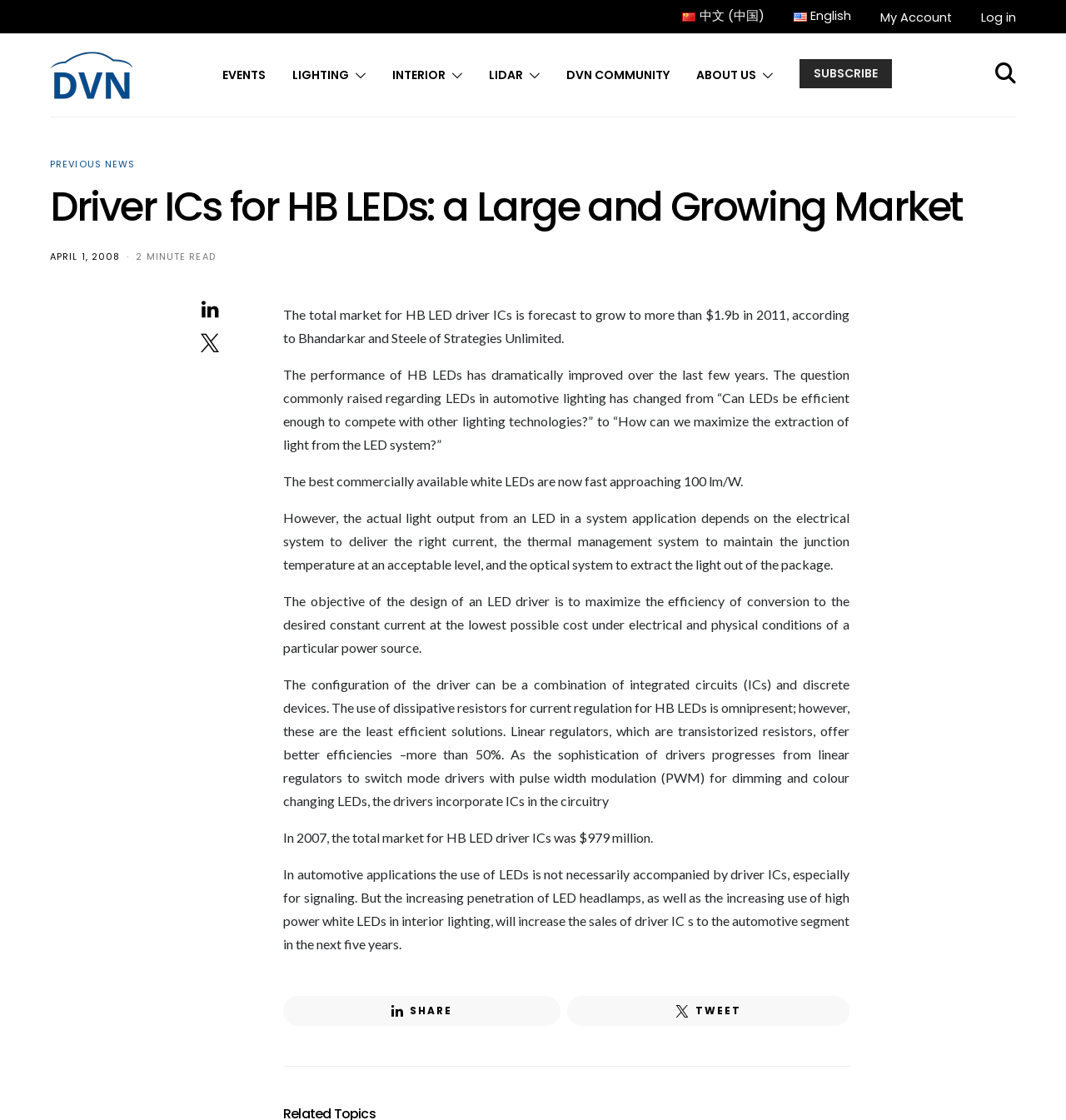Write an extensive caption that covers every aspect of the webpage.

The webpage is about driver ICs for high-brightness (HB) LEDs, with a focus on their growing market. At the top right corner, there are language options, including Chinese and English, as well as links to "My Account" and "Log in". The website's logo, "DVN", is located at the top left corner, accompanied by a link to the homepage.

Below the logo, there is a navigation menu with links to "EVENTS", "LIGHTING", "INTERIOR", "LIDAR", "DVN COMMUNITY", "ABOUT US", and "SUBSCRIBE". 

The main content of the webpage is an article about the growing market for HB LED driver ICs. The article's title, "Driver ICs for HB LEDs: a Large and Growing Market", is prominently displayed at the top. Below the title, there are links to "PREVIOUS NEWS" and a date, "APRIL 1, 2008", as well as a note indicating that the article is a 2-minute read.

The article itself is divided into several paragraphs, discussing the growth of the HB LED driver IC market, the improvement of HB LED performance, and the design objectives of LED drivers. There are also several social media links at the bottom of the article, allowing users to share or tweet the content.

Throughout the webpage, there are several icons and images, including a DVN logo, a search icon, and social media icons. Overall, the webpage has a clean and organized layout, with a focus on presenting information about the HB LED driver IC market.